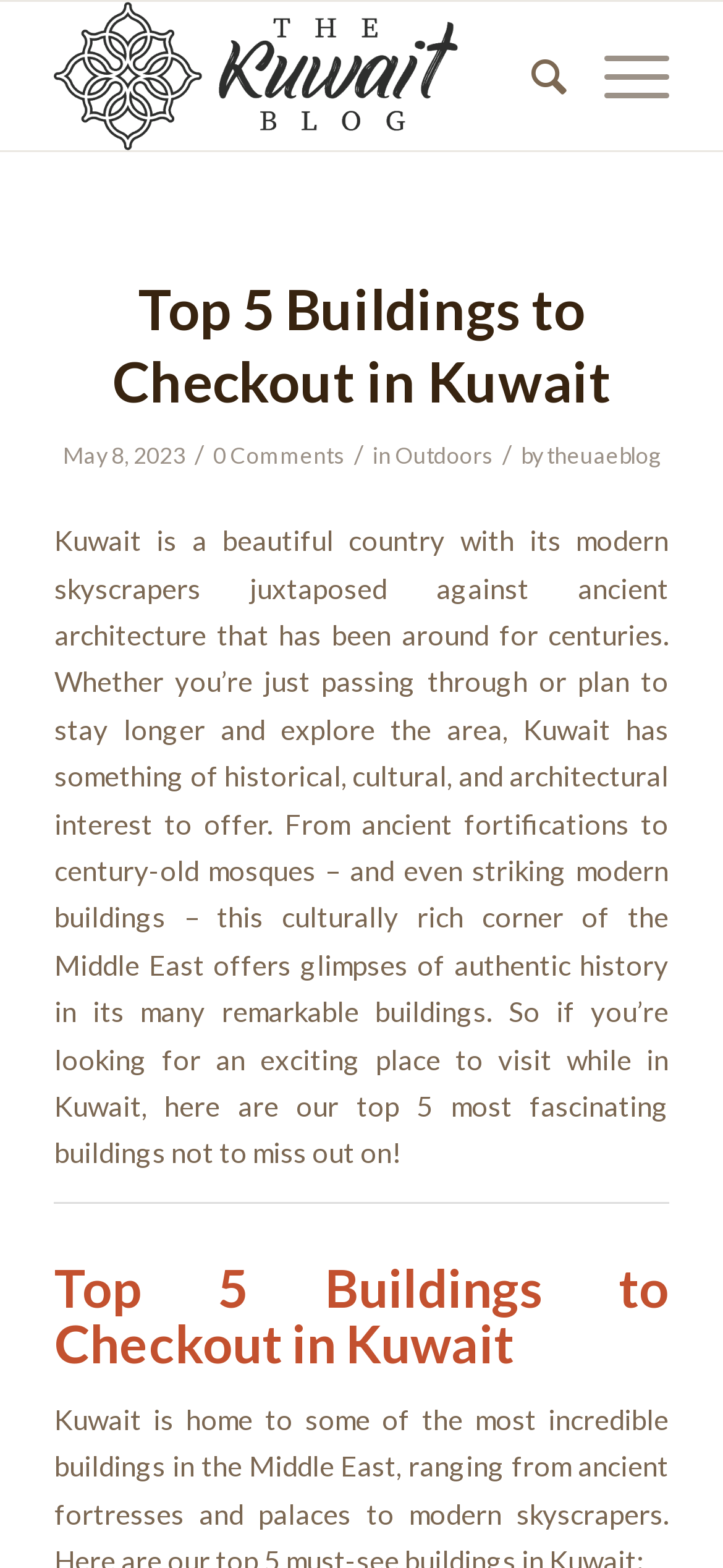Reply to the question below using a single word or brief phrase:
How many comments does the article have?

0 Comments